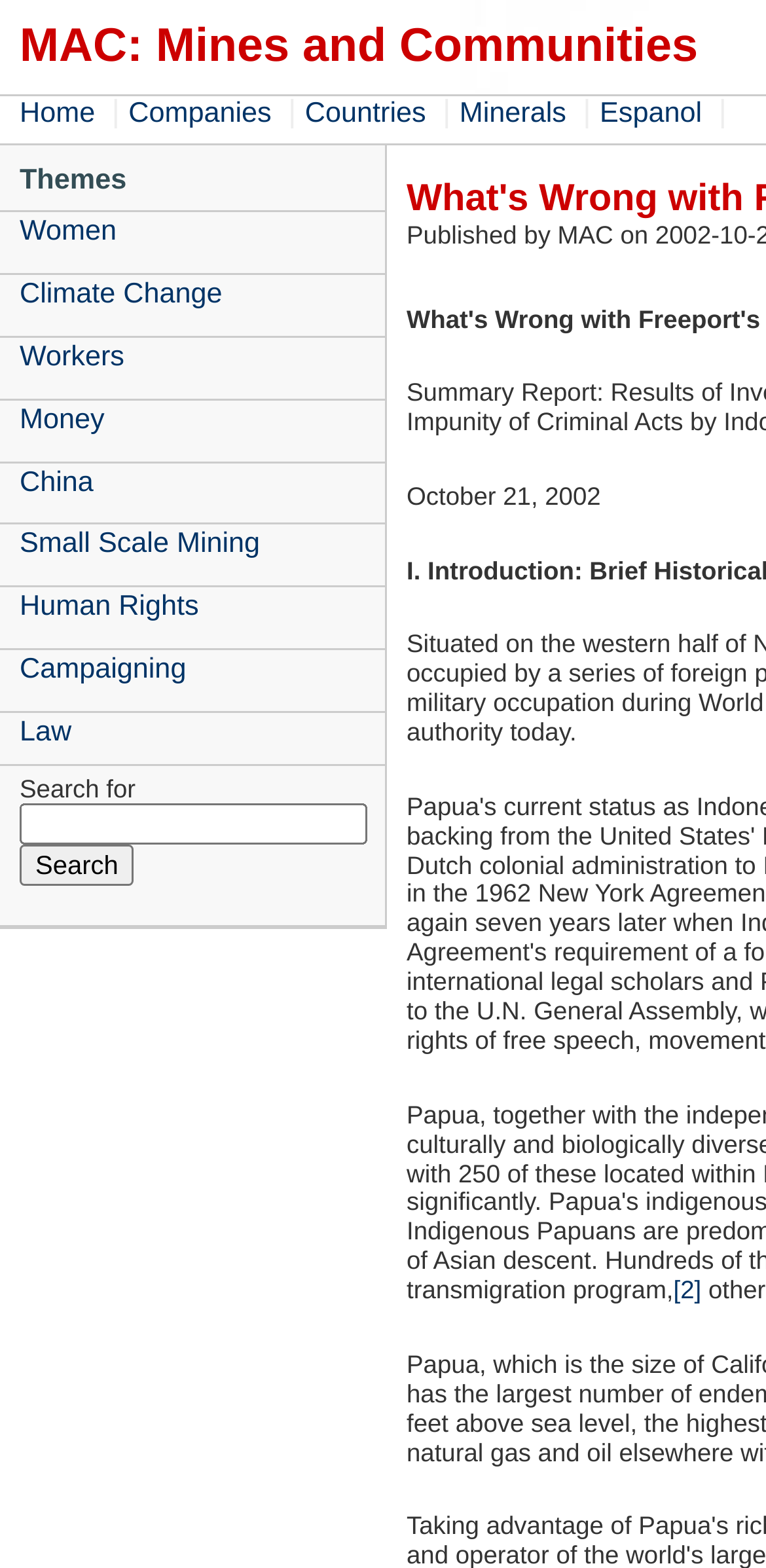Answer the question using only one word or a concise phrase: What is the purpose of the textbox?

Search